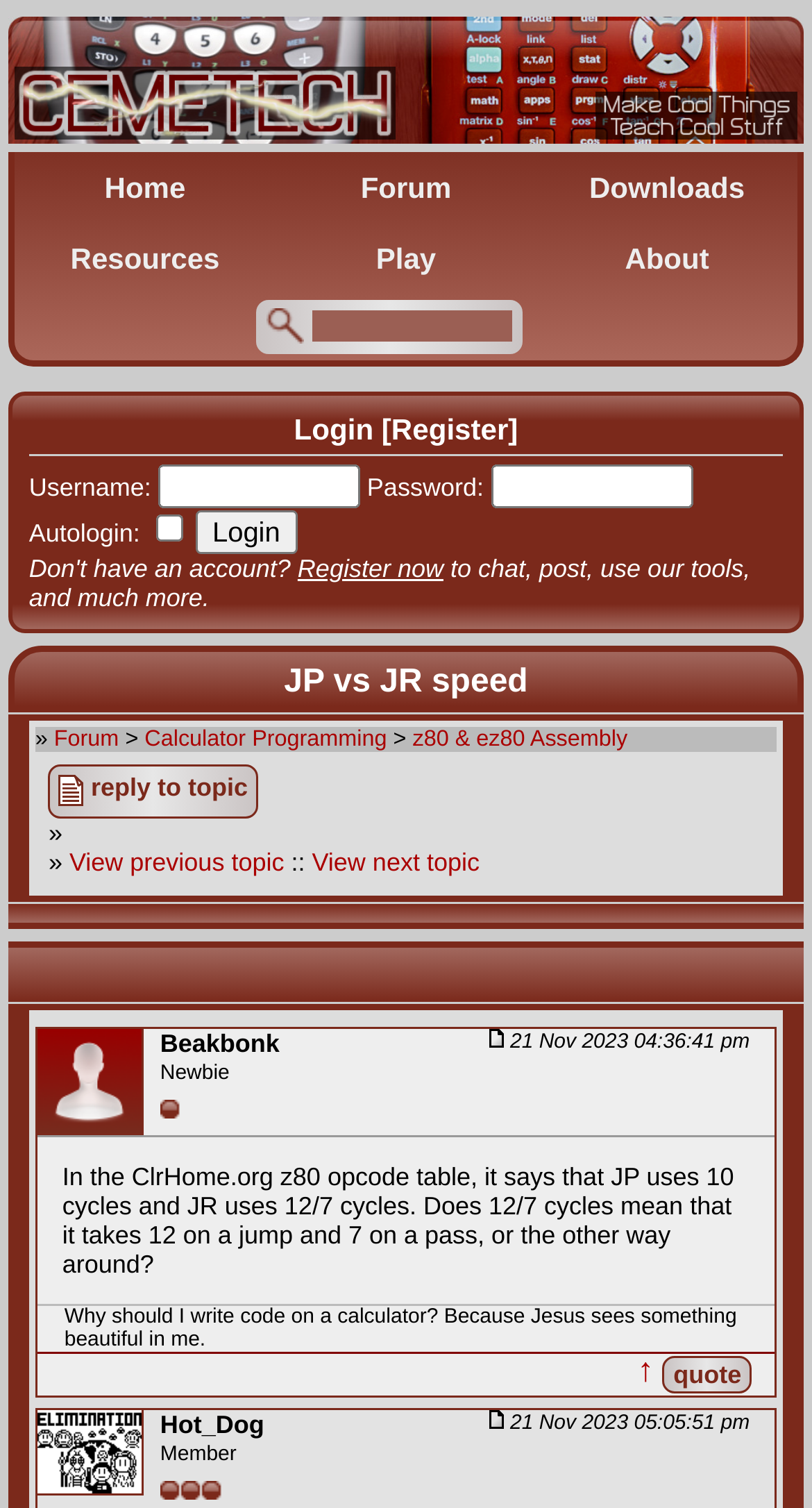Identify the bounding box coordinates of the area that should be clicked in order to complete the given instruction: "Click the 'reply to topic' link". The bounding box coordinates should be four float numbers between 0 and 1, i.e., [left, top, right, bottom].

[0.06, 0.514, 0.318, 0.533]